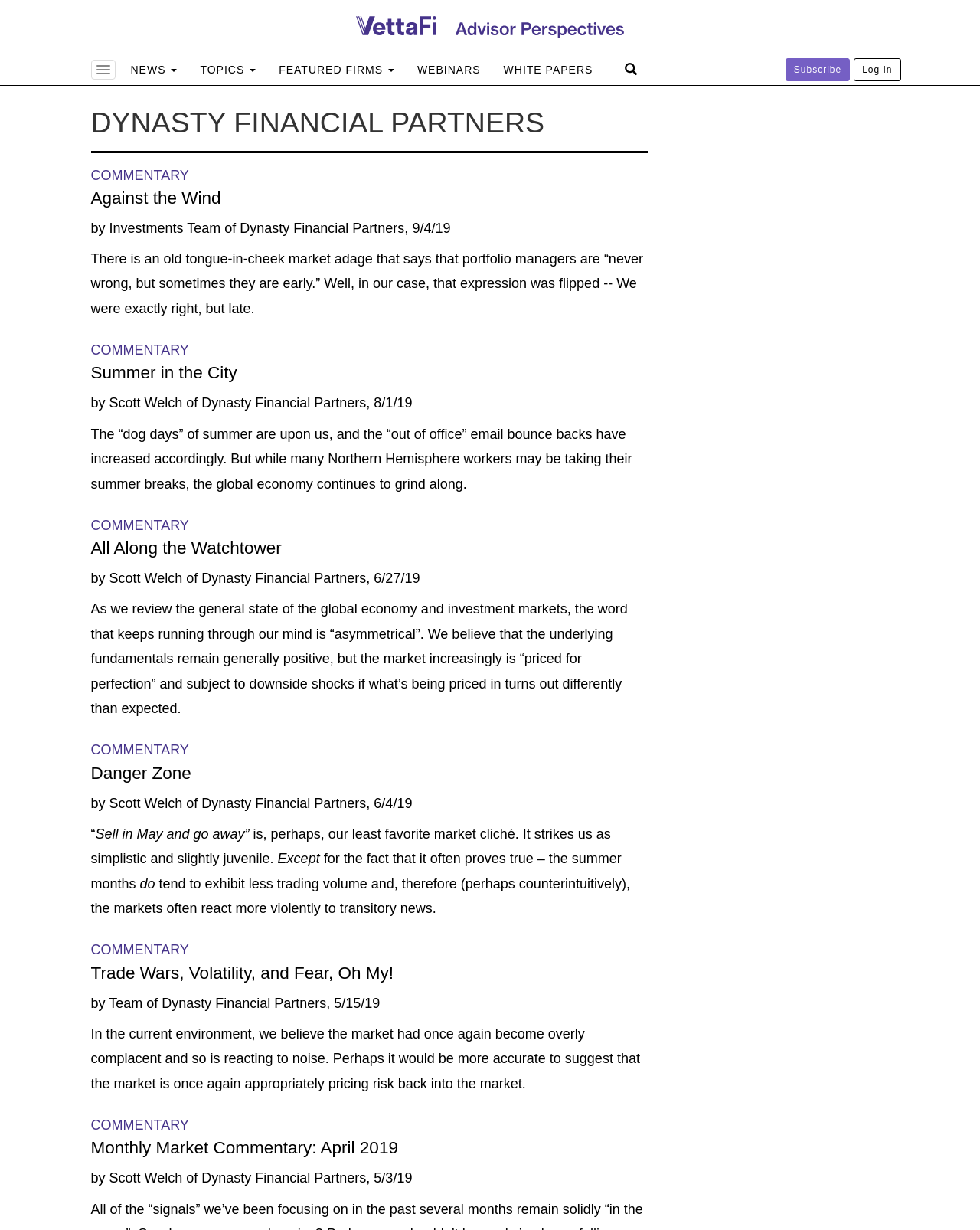Please determine the bounding box coordinates of the element's region to click for the following instruction: "Go to the 'Find Answers' page".

None